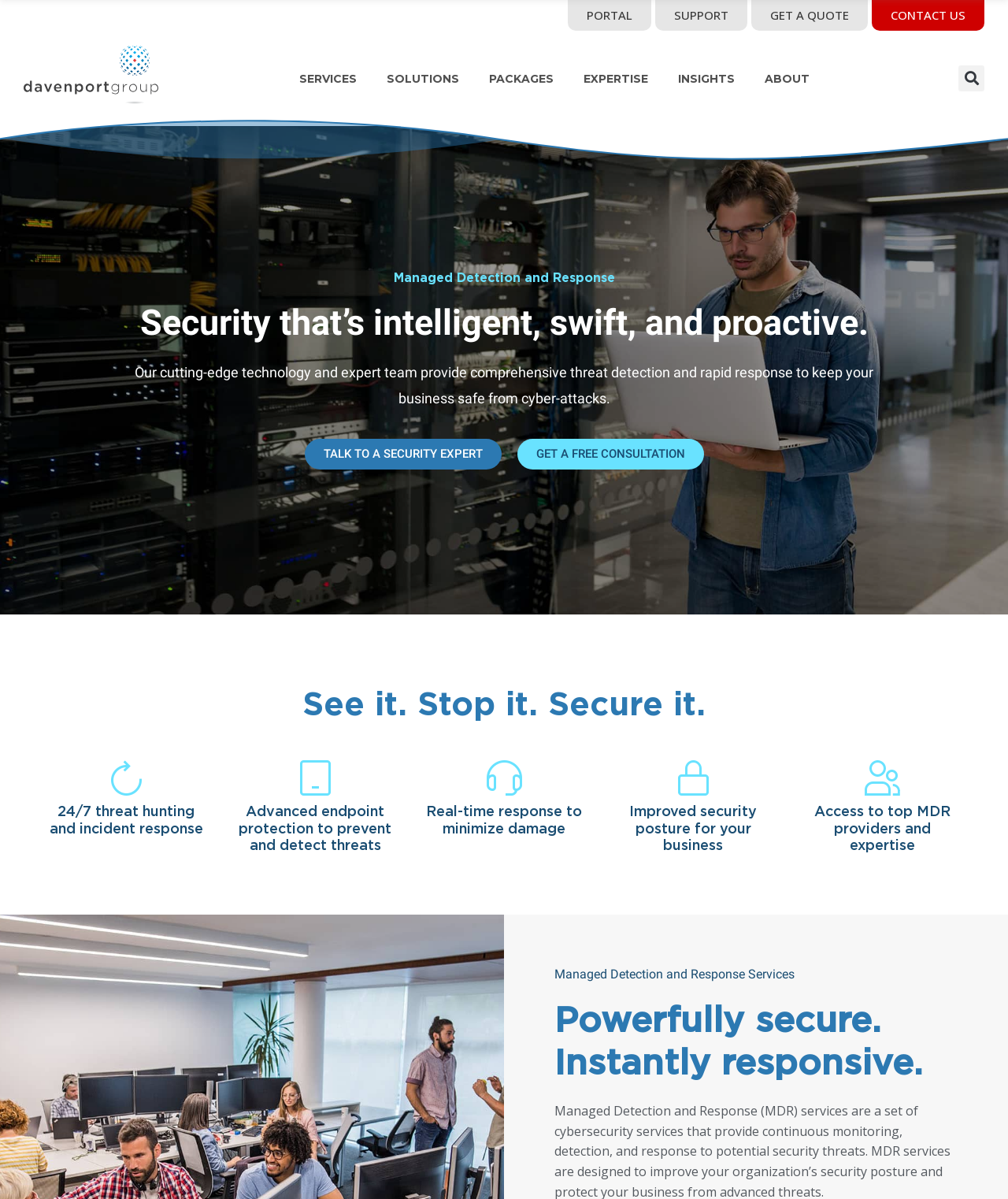Identify the bounding box coordinates of the specific part of the webpage to click to complete this instruction: "Talk to a security expert".

[0.302, 0.366, 0.497, 0.392]